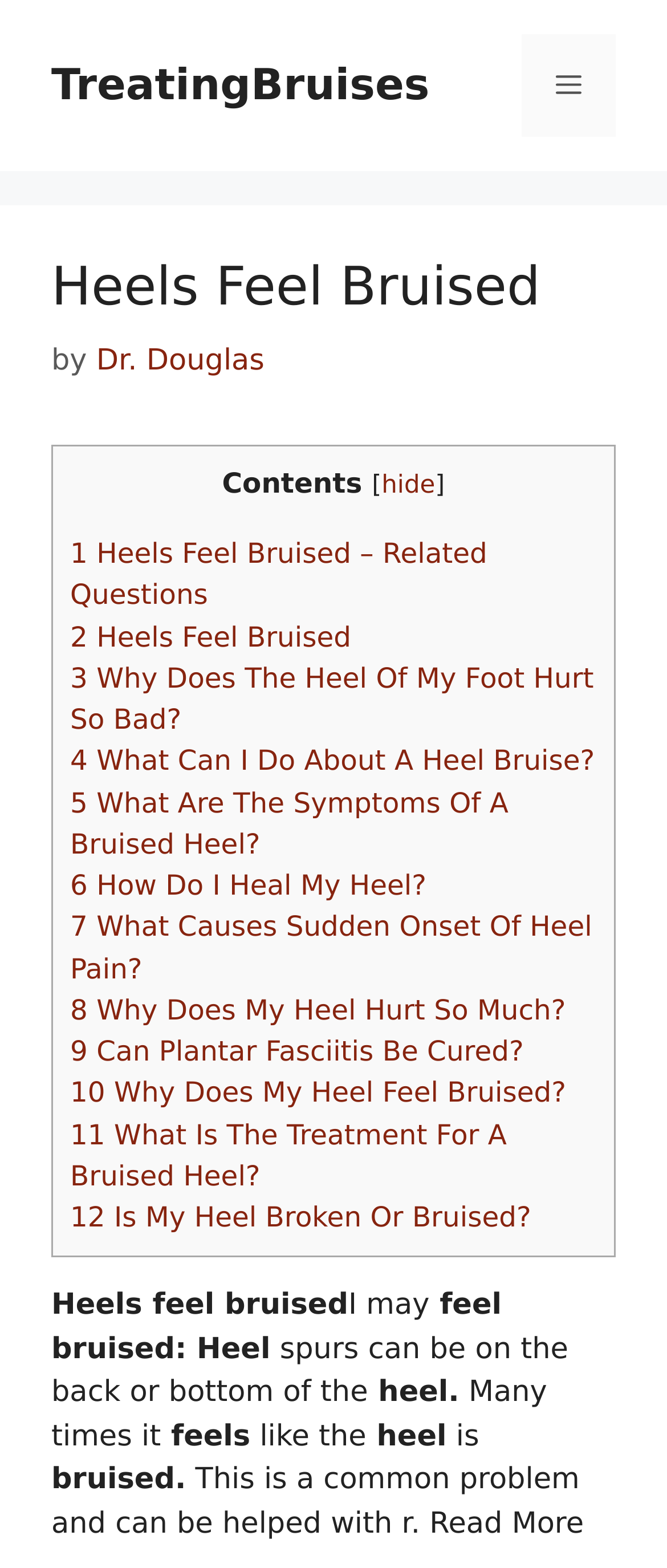What is the feeling described in the webpage?
Please look at the screenshot and answer in one word or a short phrase.

Bruised